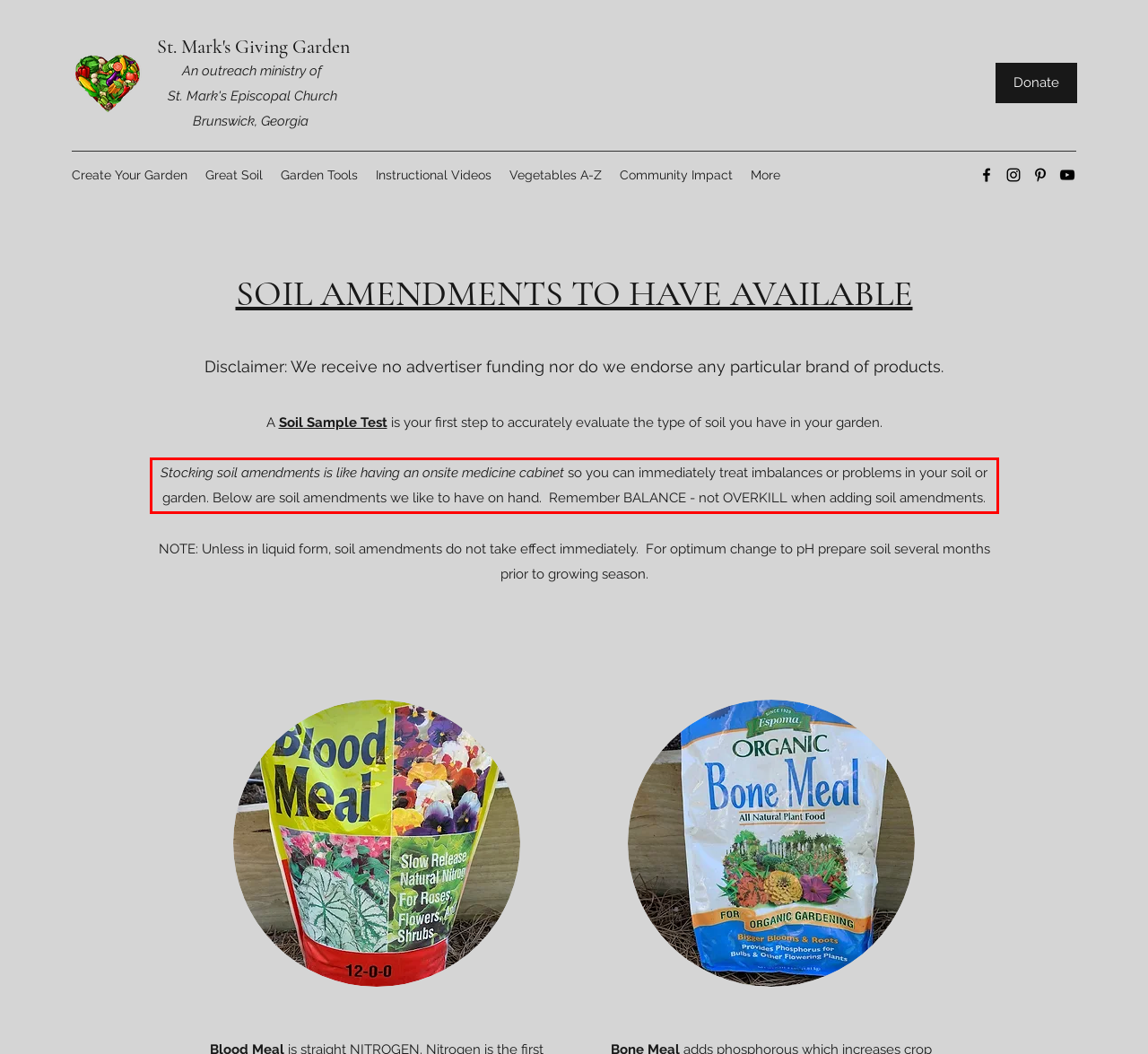Please examine the screenshot of the webpage and read the text present within the red rectangle bounding box.

Stocking soil amendments is like having an onsite medicine cabinet so you can immediately treat imbalances or problems in your soil or garden. Below are soil amendments we like to have on hand. Remember BALANCE - not OVERKILL when adding soil amendments.